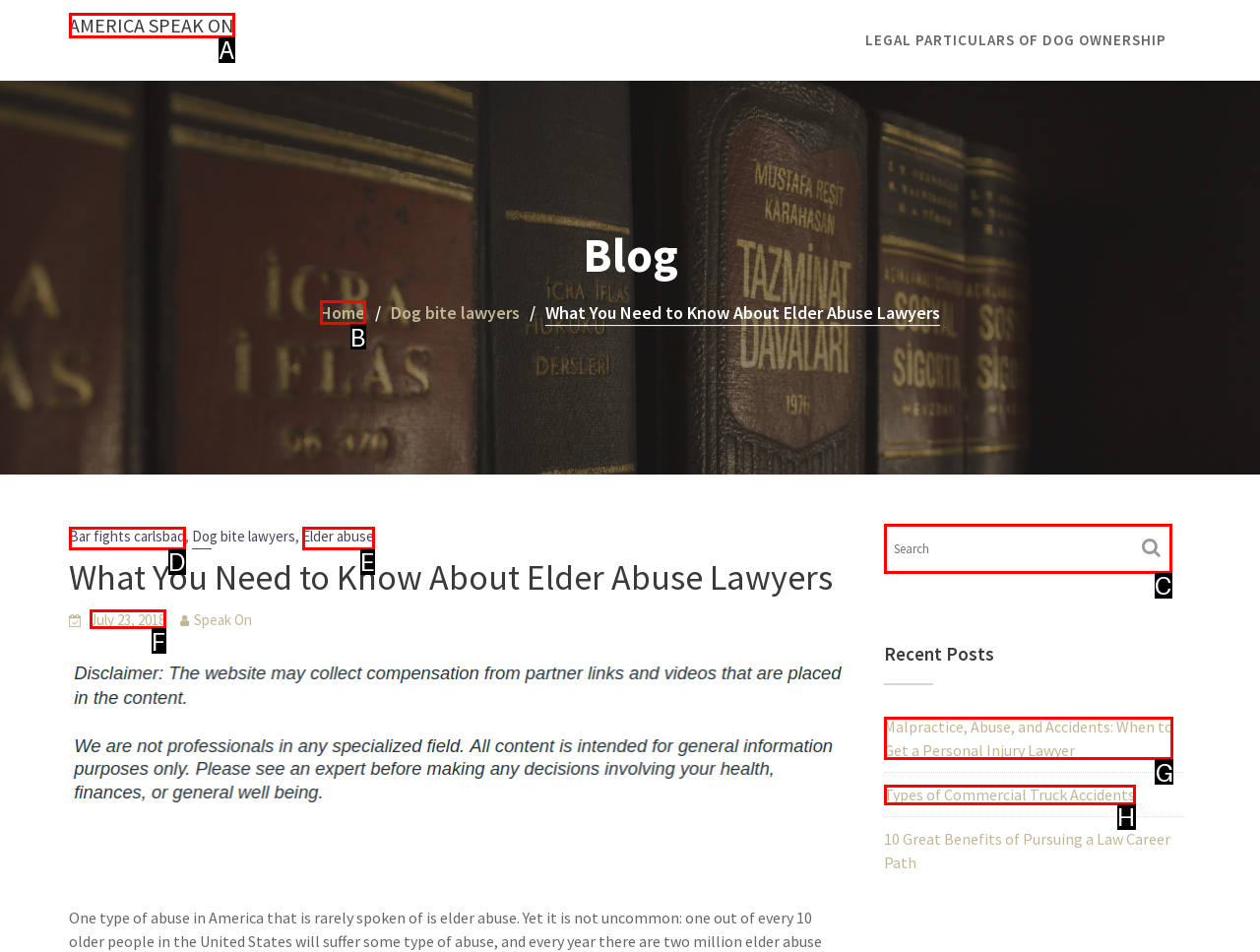Select the letter of the UI element that matches this task: Read 'Malpractice, Abuse, and Accidents: When to Get a Personal Injury Lawyer' post
Provide the answer as the letter of the correct choice.

G